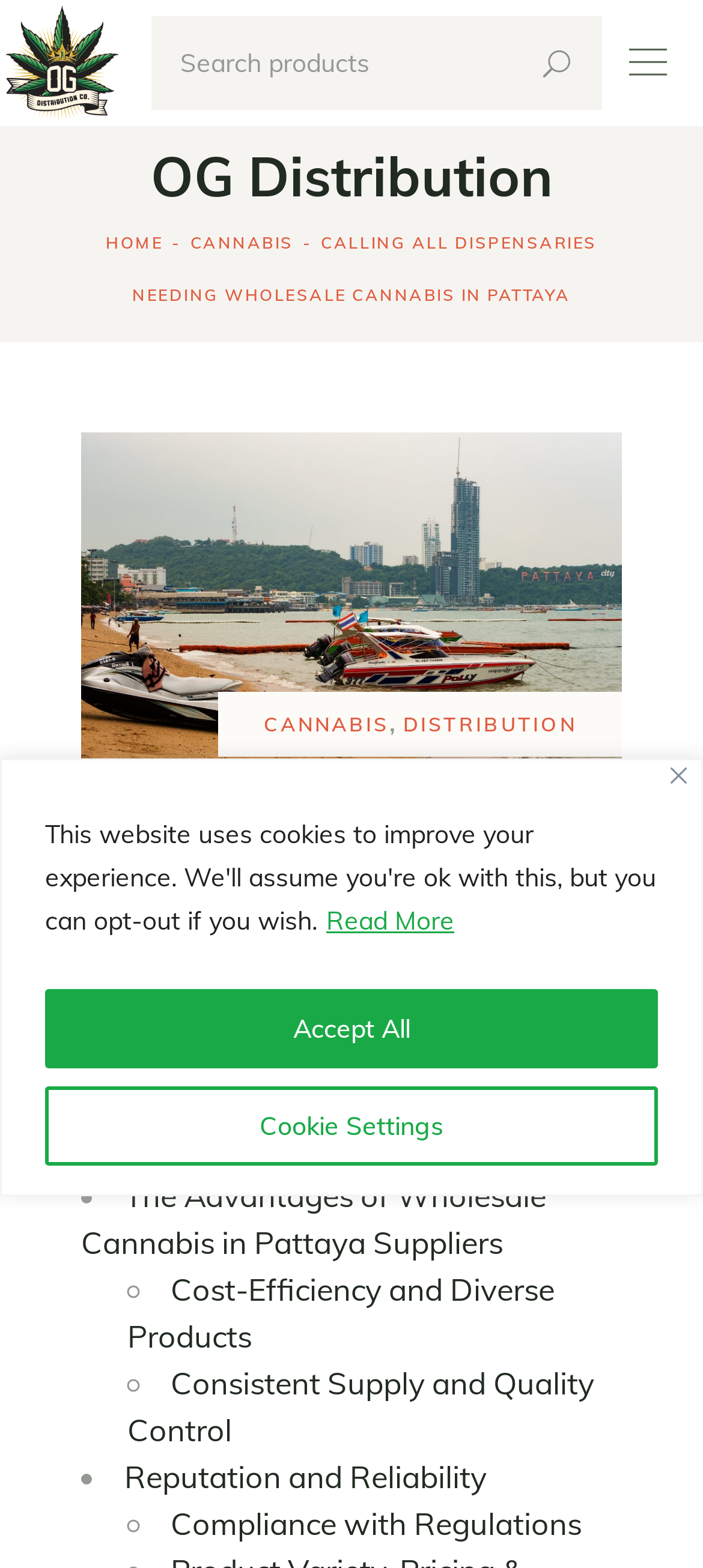What is the purpose of the searchbox?
Provide a one-word or short-phrase answer based on the image.

Search